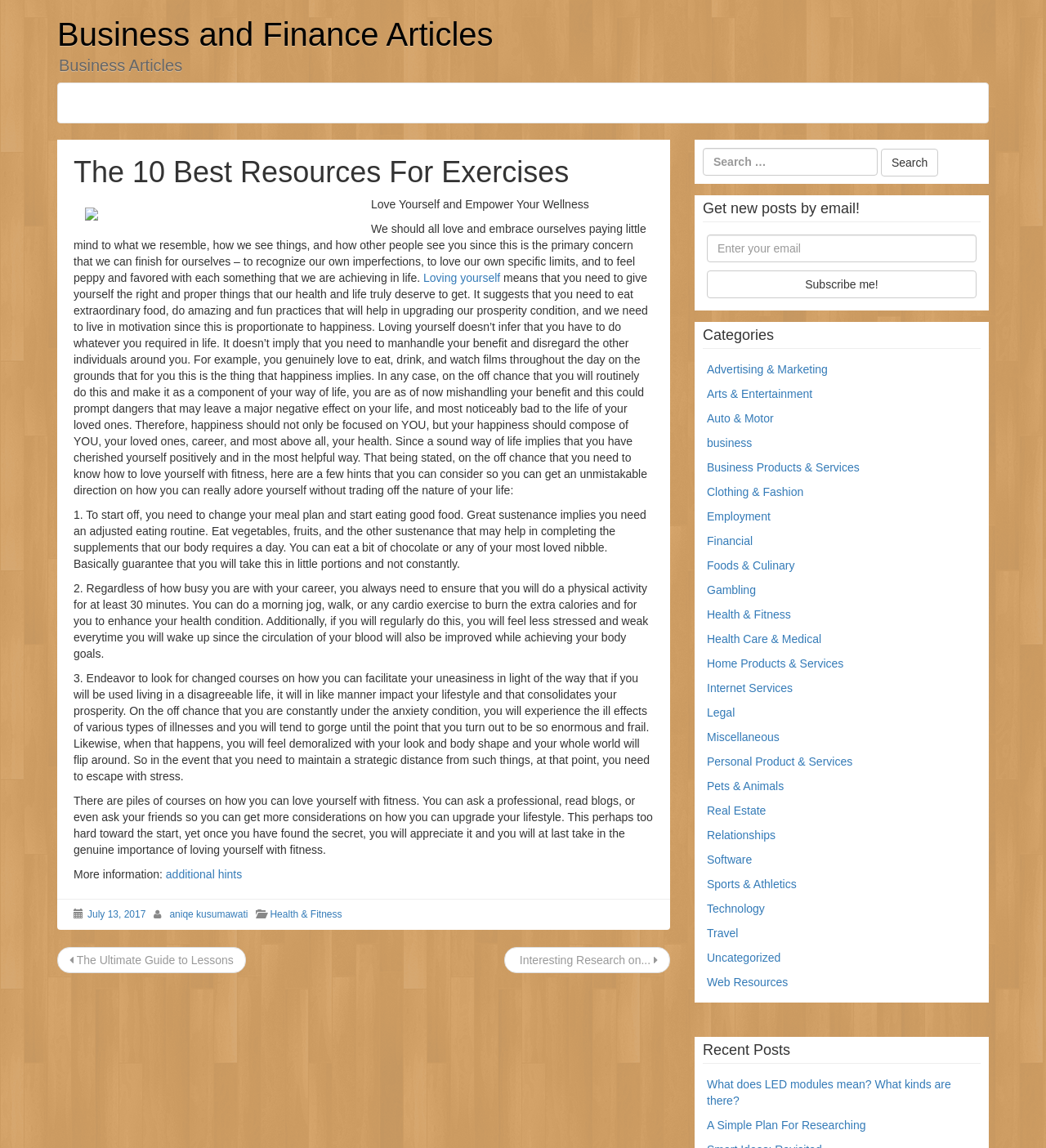Locate the bounding box coordinates of the clickable area needed to fulfill the instruction: "Subscribe to the newsletter".

[0.676, 0.236, 0.934, 0.26]